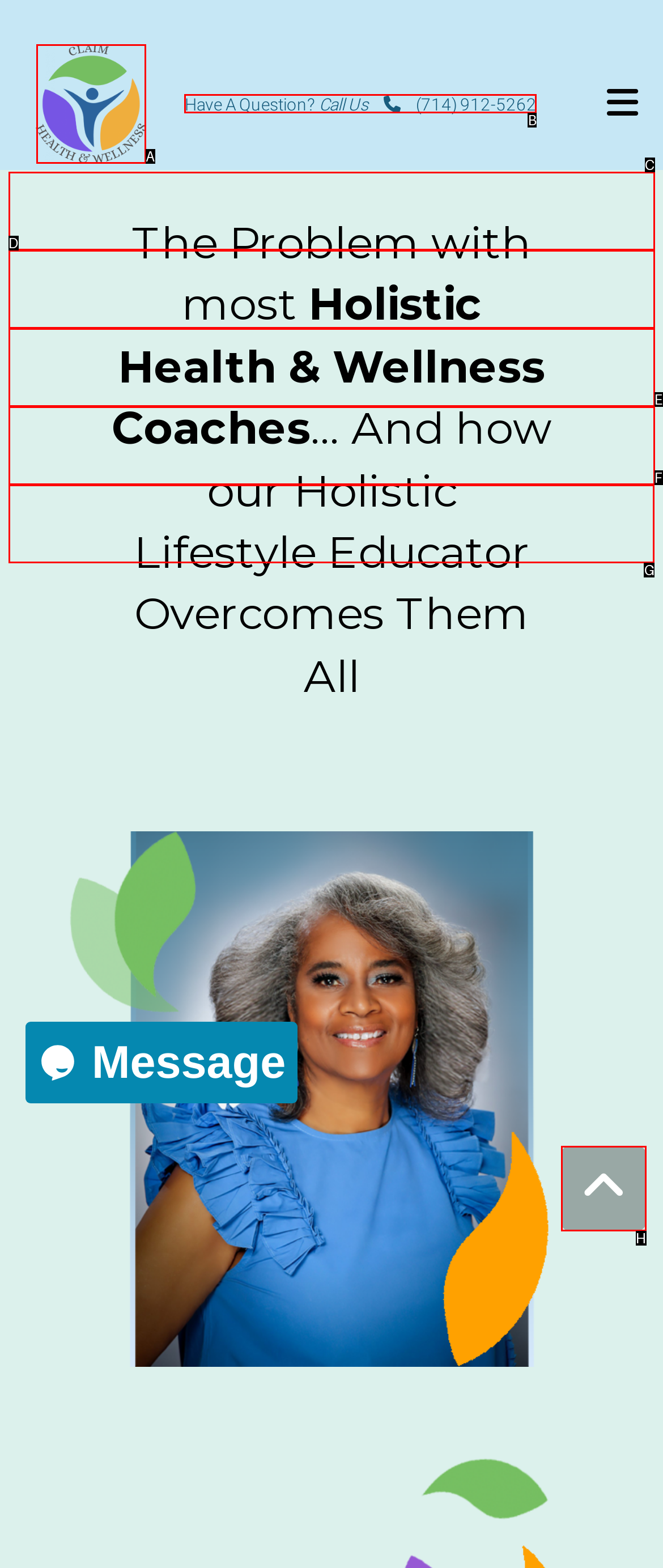To perform the task "Read the blog", which UI element's letter should you select? Provide the letter directly.

G